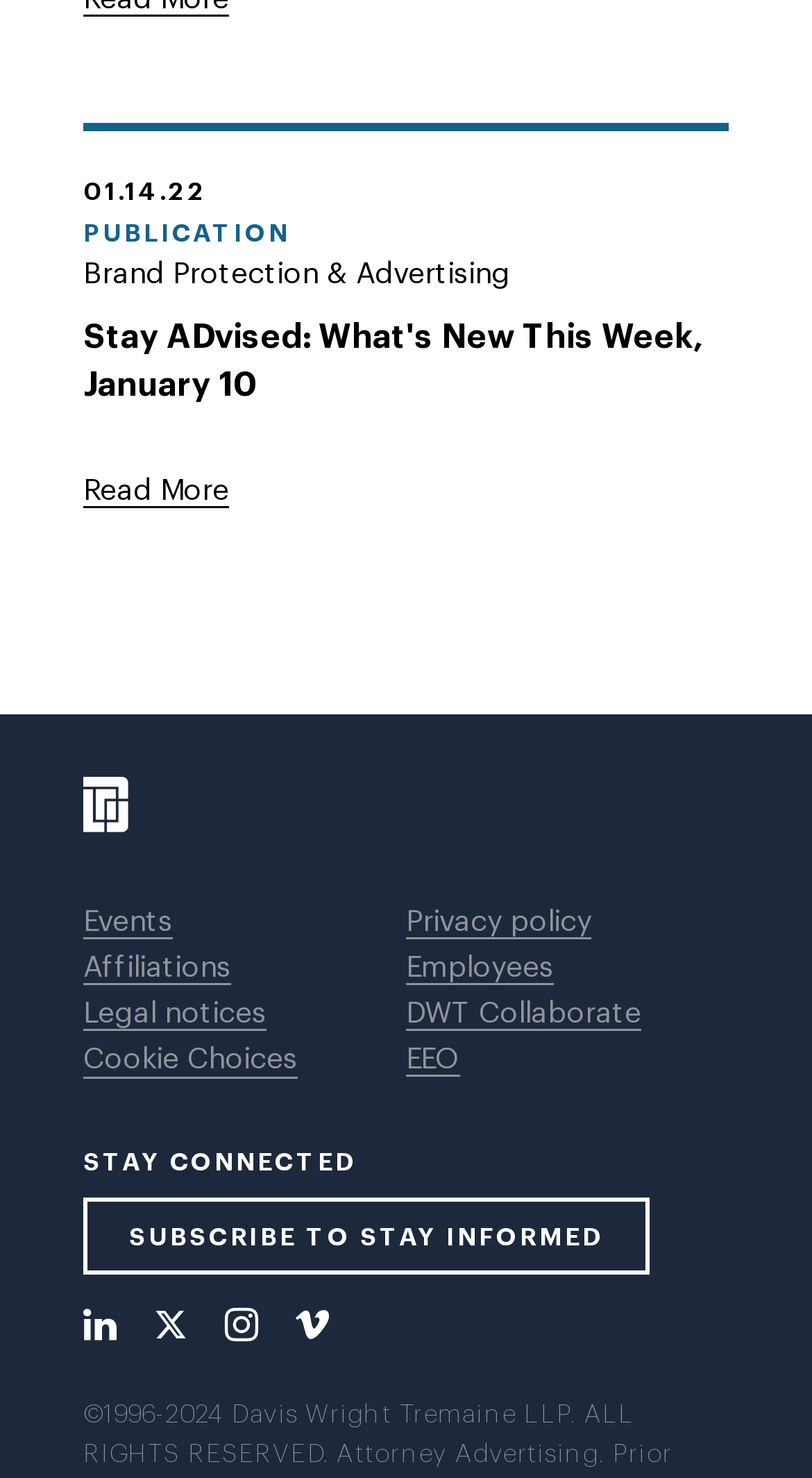What is the name of the logo displayed on the webpage?
Based on the content of the image, thoroughly explain and answer the question.

The logo displayed on the webpage is the 'DWT logo', which can be found in the image element at the top of the page.